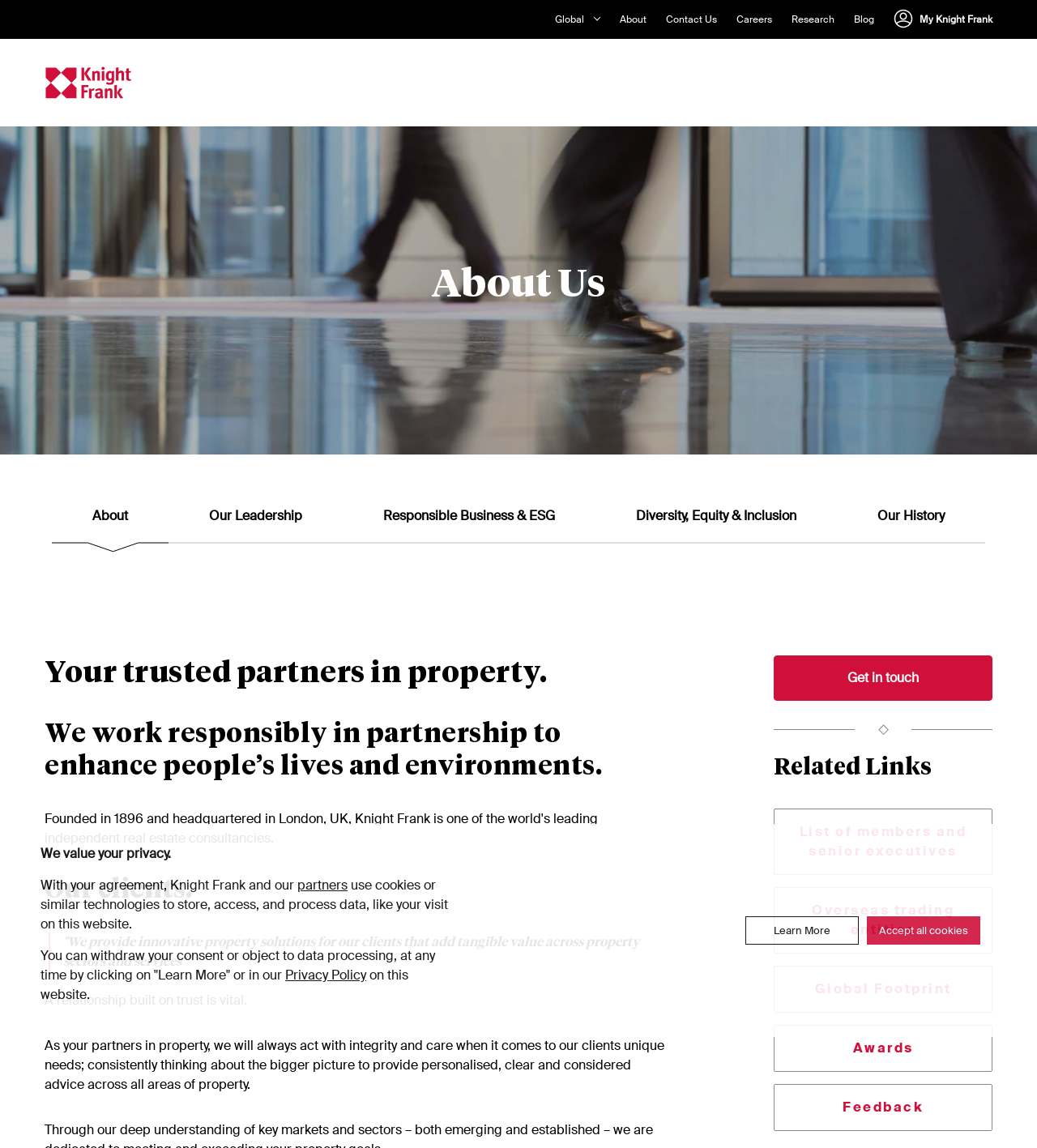Elaborate on the different components and information displayed on the webpage.

The webpage is about Knight Frank, a global property consultancy firm. At the top, there is a navigation bar with several links, including "About", "Contact Us", "Careers", "Research", "Blog", and "My Knight Frank". Below the navigation bar, there is a logo of Knight Frank on the left and a heading "About Us" on the right.

The main content of the page is divided into several sections. The first section has a heading "About Us" and provides an overview of the company. The second section has a heading "Our clients" and describes the company's approach to working with clients. The third section has a heading "Your trusted partners in property" and highlights the company's values and mission.

On the right side of the page, there is a section with a heading "Related Links" that provides links to other relevant pages, such as "List of members and senior executives", "Overseas trading entities", and "Awards".

Below the main content, there is a section that lists the company's global footprint, with links to different regions, including Africa, Asia Pacific, and others. Each region has a list of countries, with links to their respective pages.

At the bottom of the page, there is a modal dialog box that appears to be a cookie consent notice. It explains how the company uses cookies and provides options for users to accept or decline cookies.

Throughout the page, there are several buttons and links that allow users to navigate to different sections or pages. The overall layout is organized and easy to follow, with clear headings and concise text.